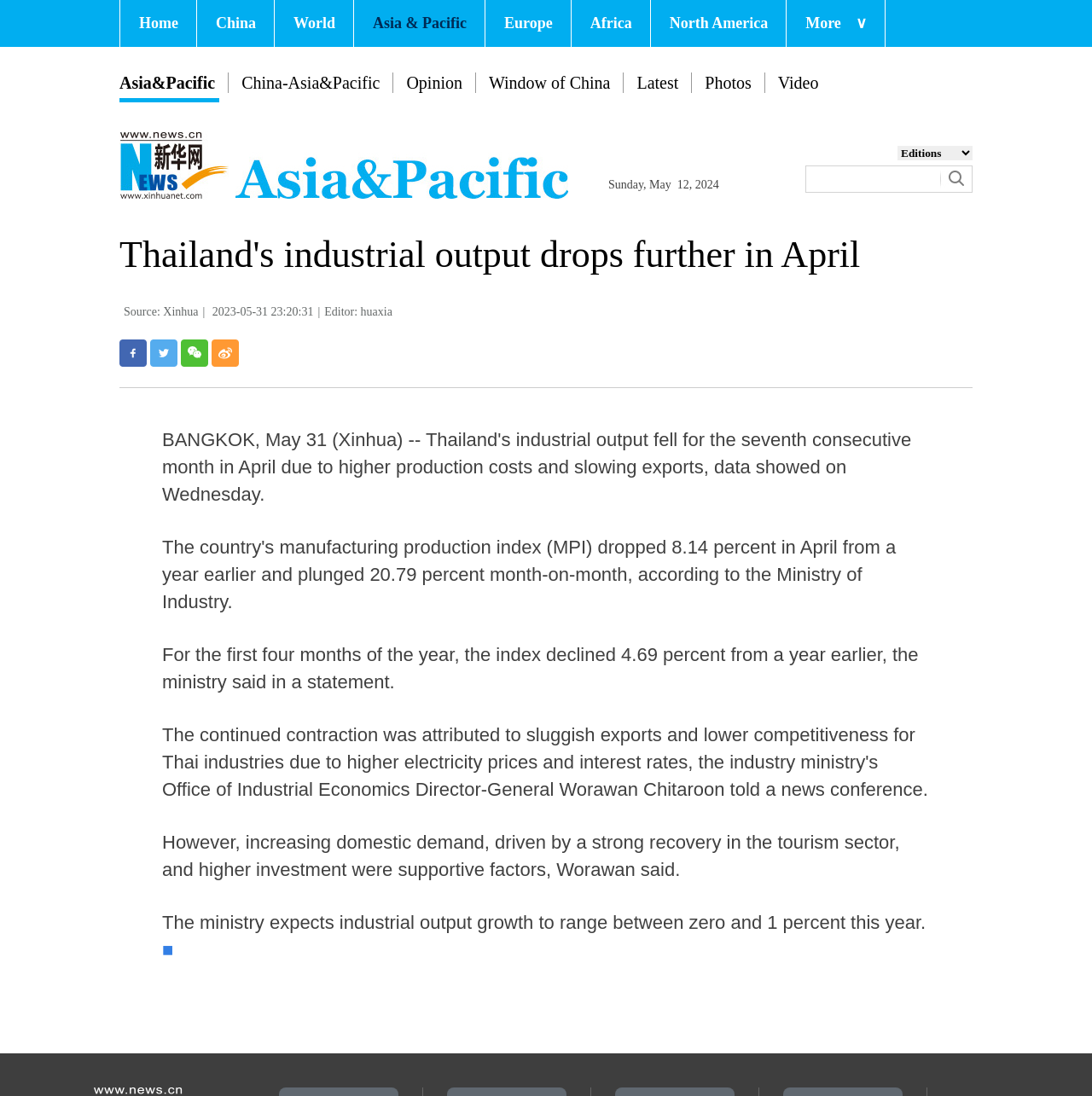Mark the bounding box of the element that matches the following description: "North America".

[0.596, 0.0, 0.72, 0.043]